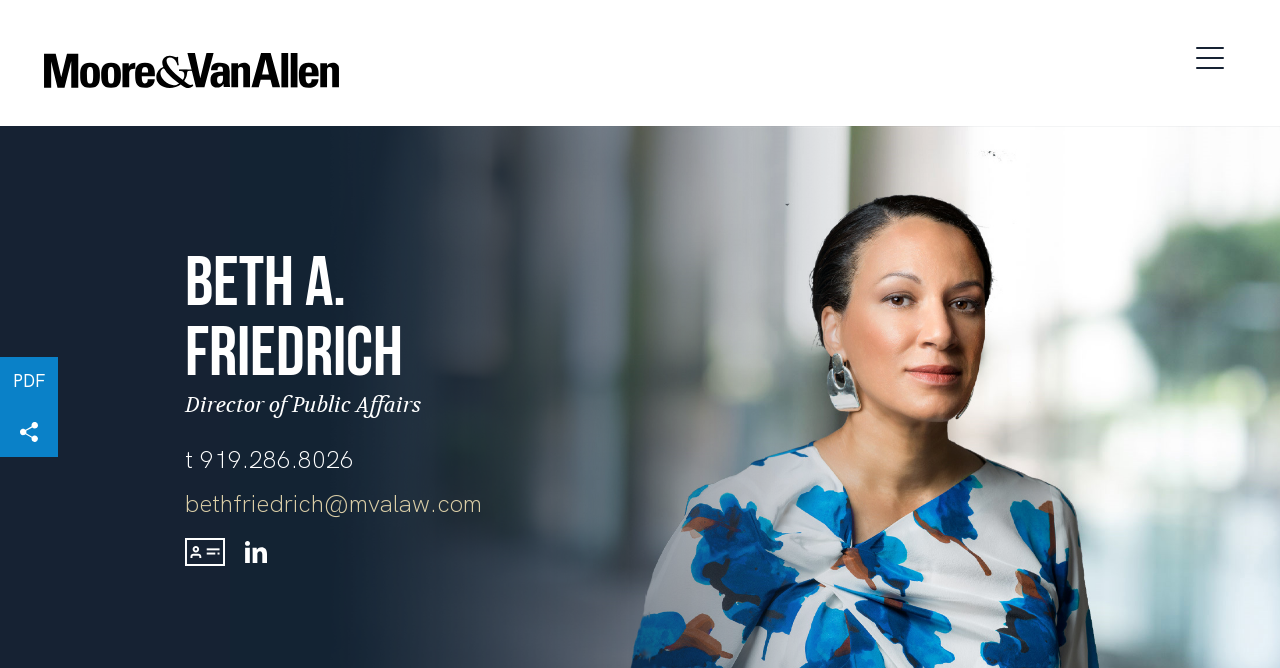Determine the bounding box coordinates in the format (top-left x, top-left y, bottom-right x, bottom-right y). Ensure all values are floating point numbers between 0 and 1. Identify the bounding box of the UI element described by: bethfriedrich@mvalaw.com

[0.144, 0.731, 0.376, 0.778]